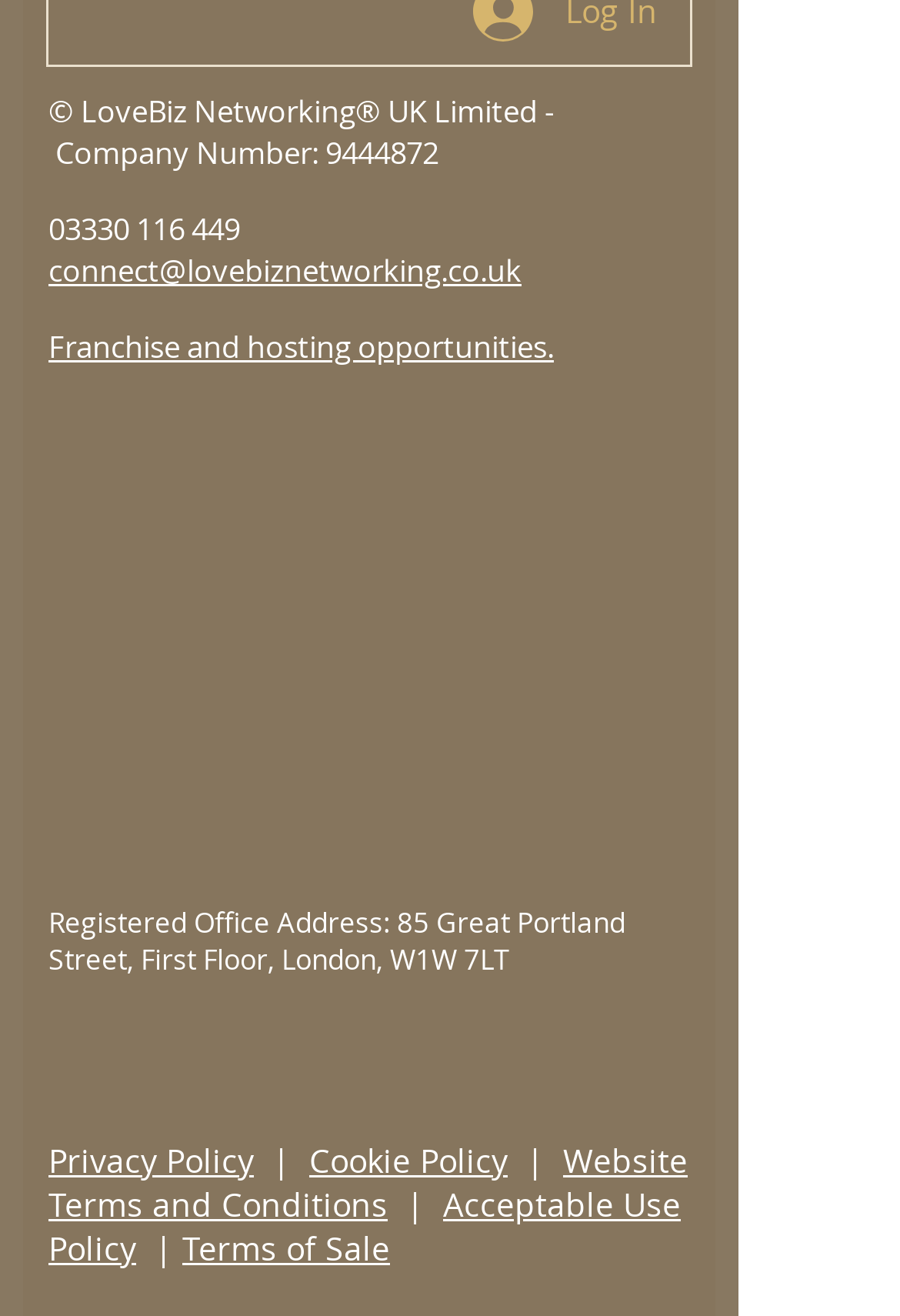Identify the bounding box coordinates of the element that should be clicked to fulfill this task: "Call the company". The coordinates should be provided as four float numbers between 0 and 1, i.e., [left, top, right, bottom].

[0.054, 0.158, 0.267, 0.189]